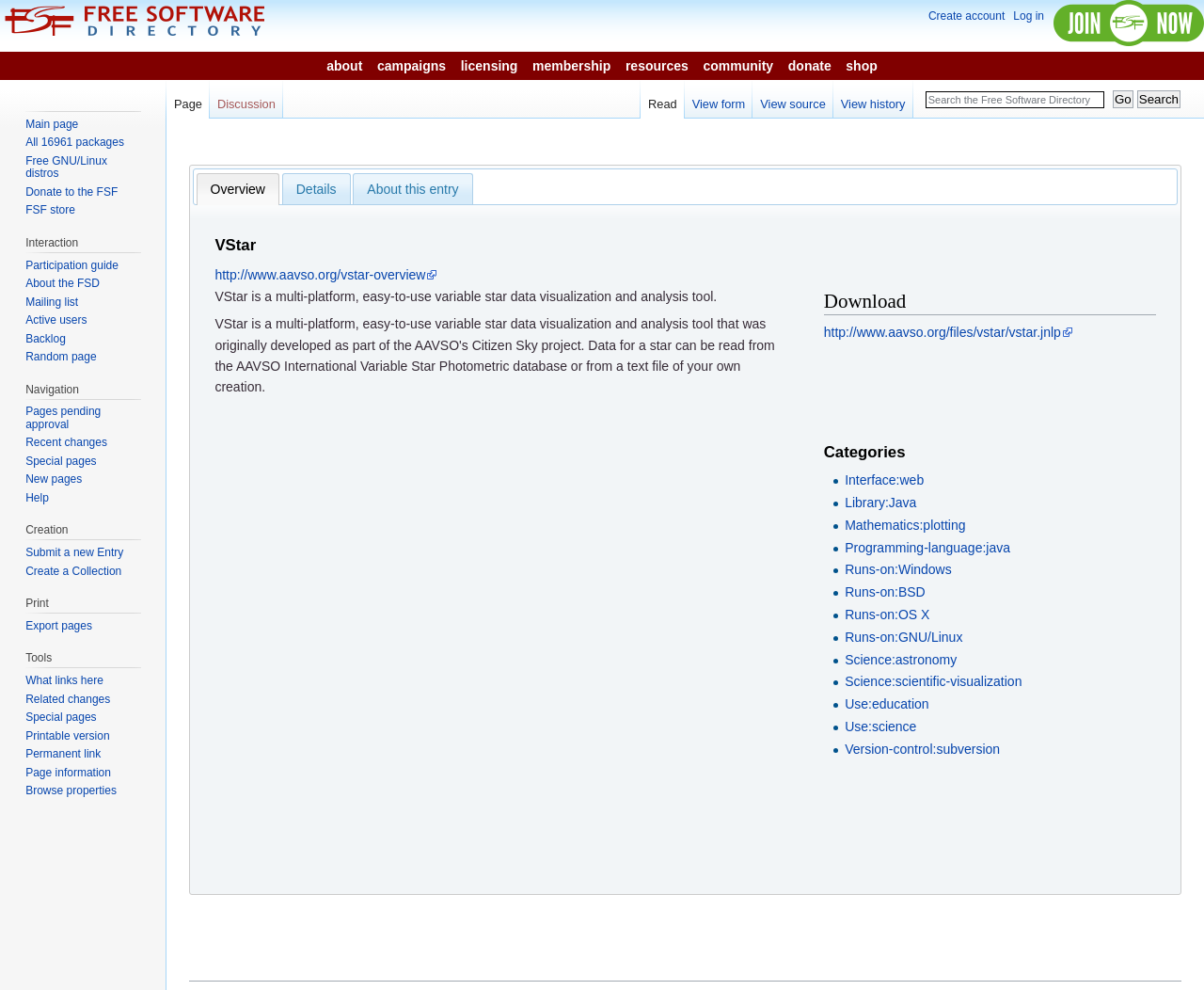Please locate the bounding box coordinates of the element that should be clicked to achieve the given instruction: "Click on the 'Download' link".

[0.684, 0.328, 0.891, 0.343]